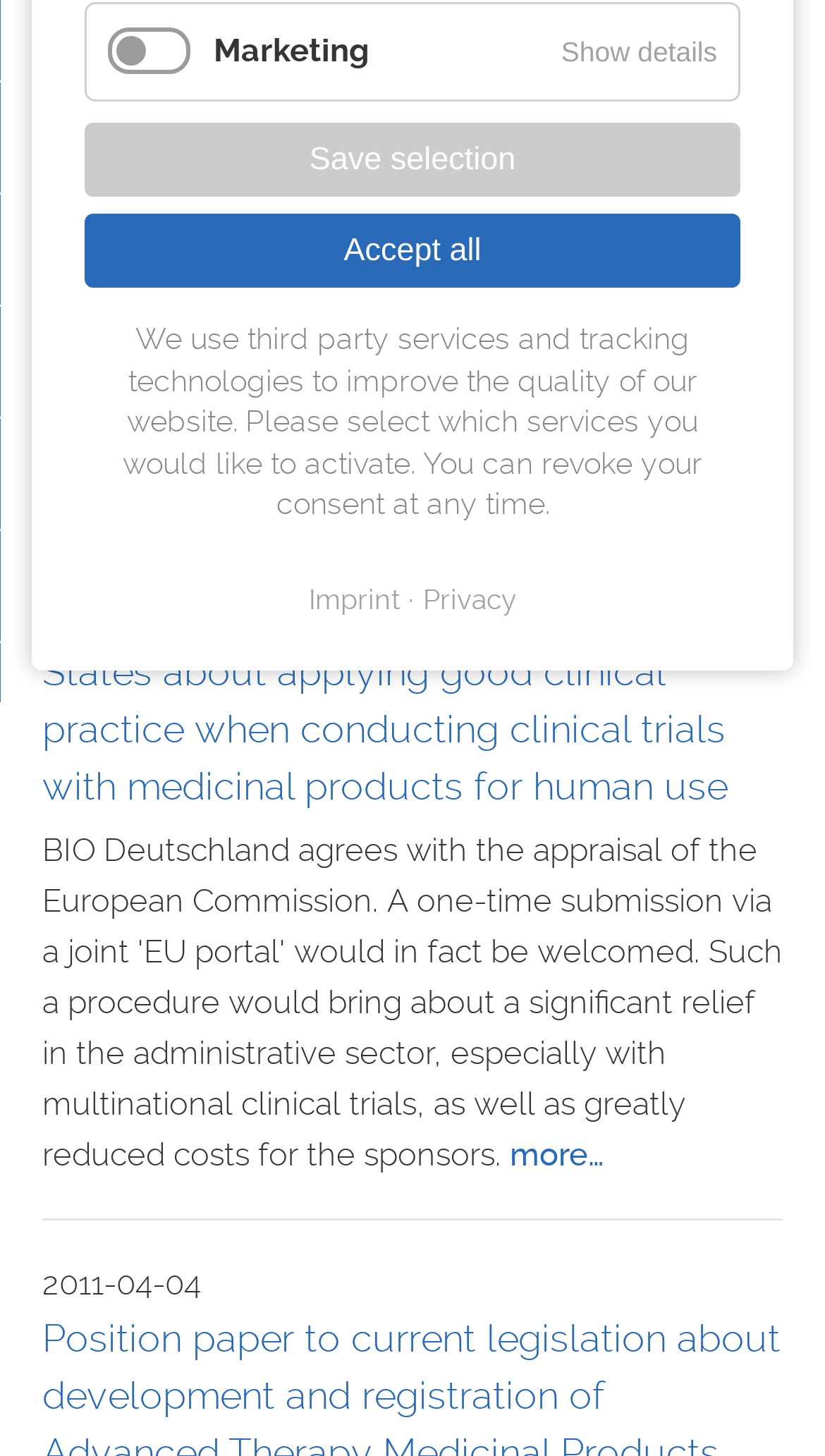Predict the bounding box for the UI component with the following description: "Show details Hide details".

[0.655, 0.003, 0.895, 0.068]